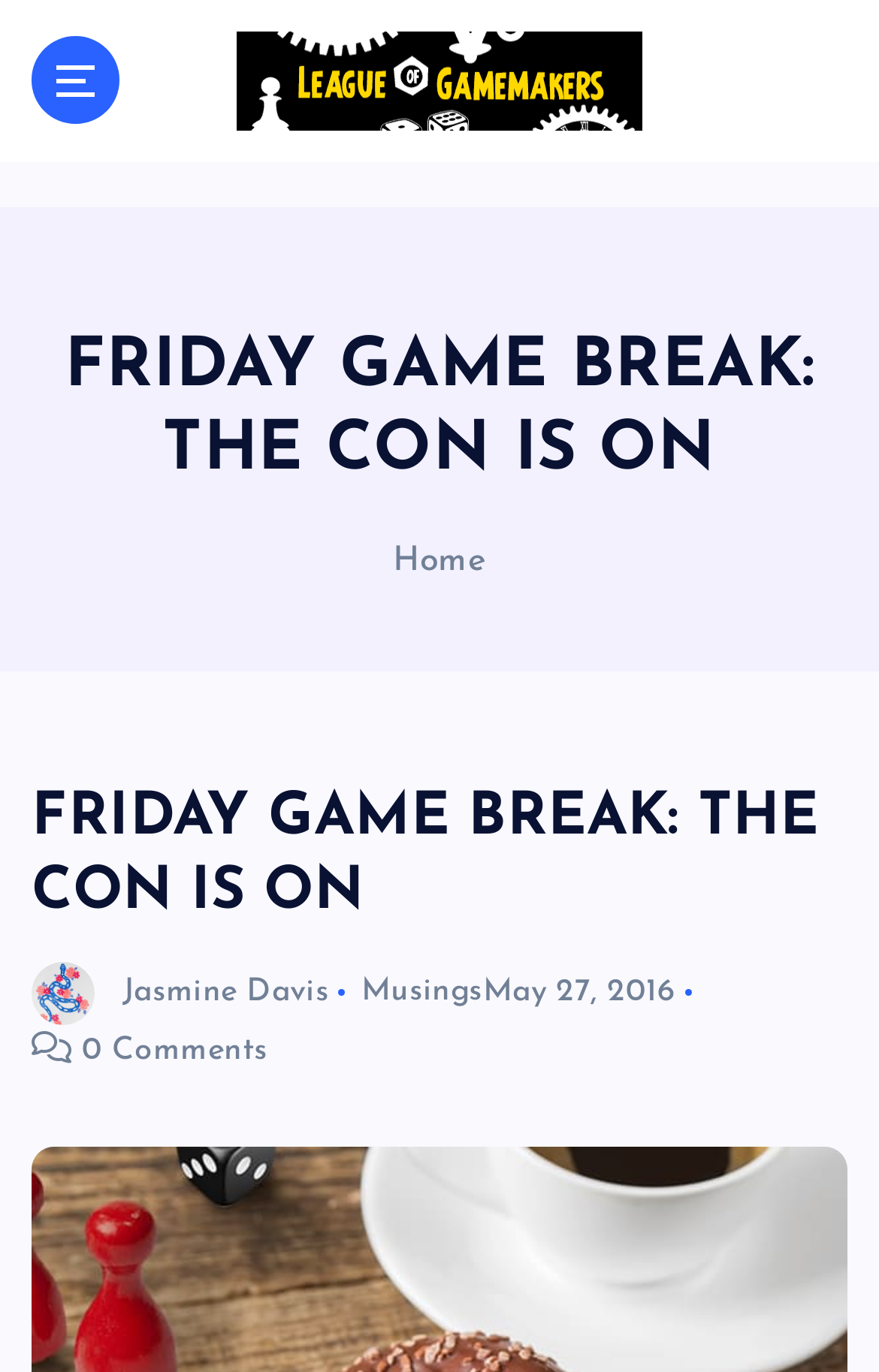Given the element description, predict the bounding box coordinates in the format (top-left x, top-left y, bottom-right x, bottom-right y). Make sure all values are between 0 and 1. Here is the element description: Jasmine Davis

[0.036, 0.711, 0.375, 0.735]